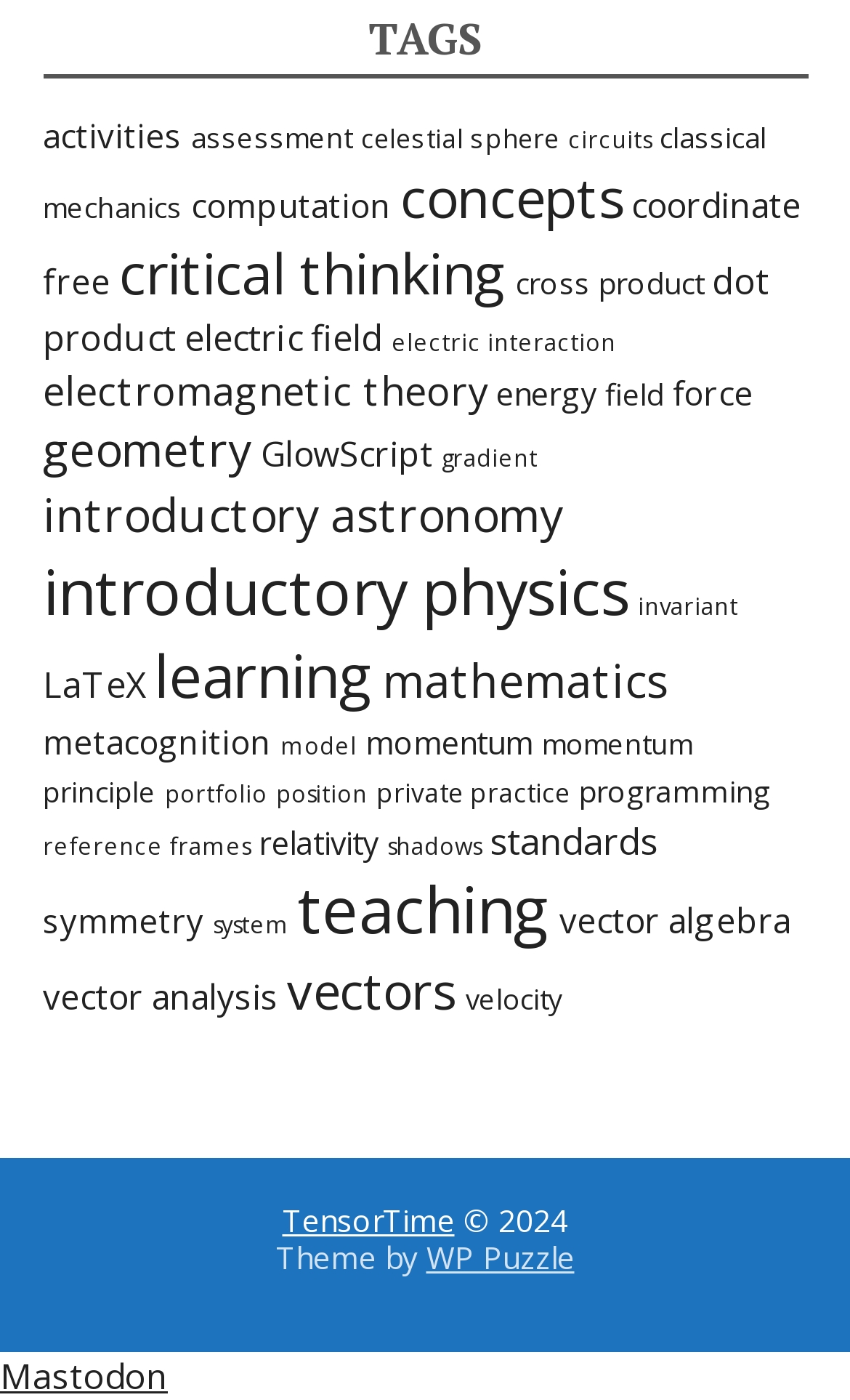Locate the bounding box coordinates of the element you need to click to accomplish the task described by this instruction: "click on activities".

[0.05, 0.081, 0.214, 0.112]